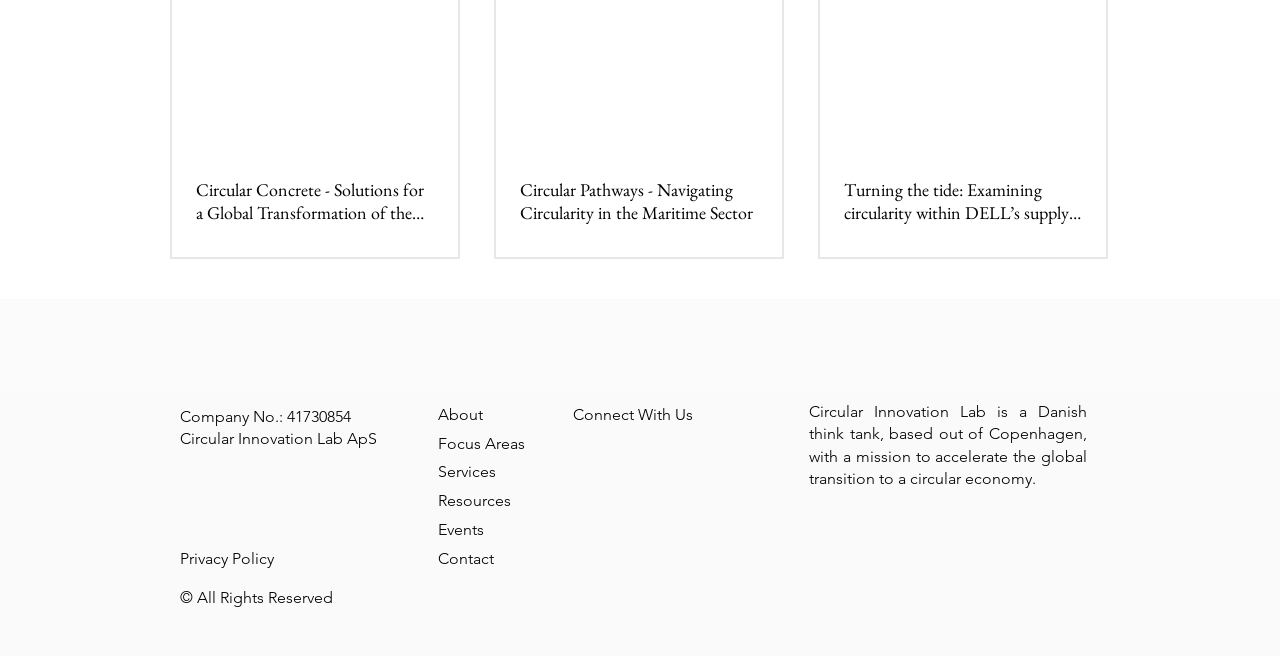Determine the bounding box coordinates for the area you should click to complete the following instruction: "Read about Circular Innovation Lab's mission".

[0.632, 0.612, 0.849, 0.744]